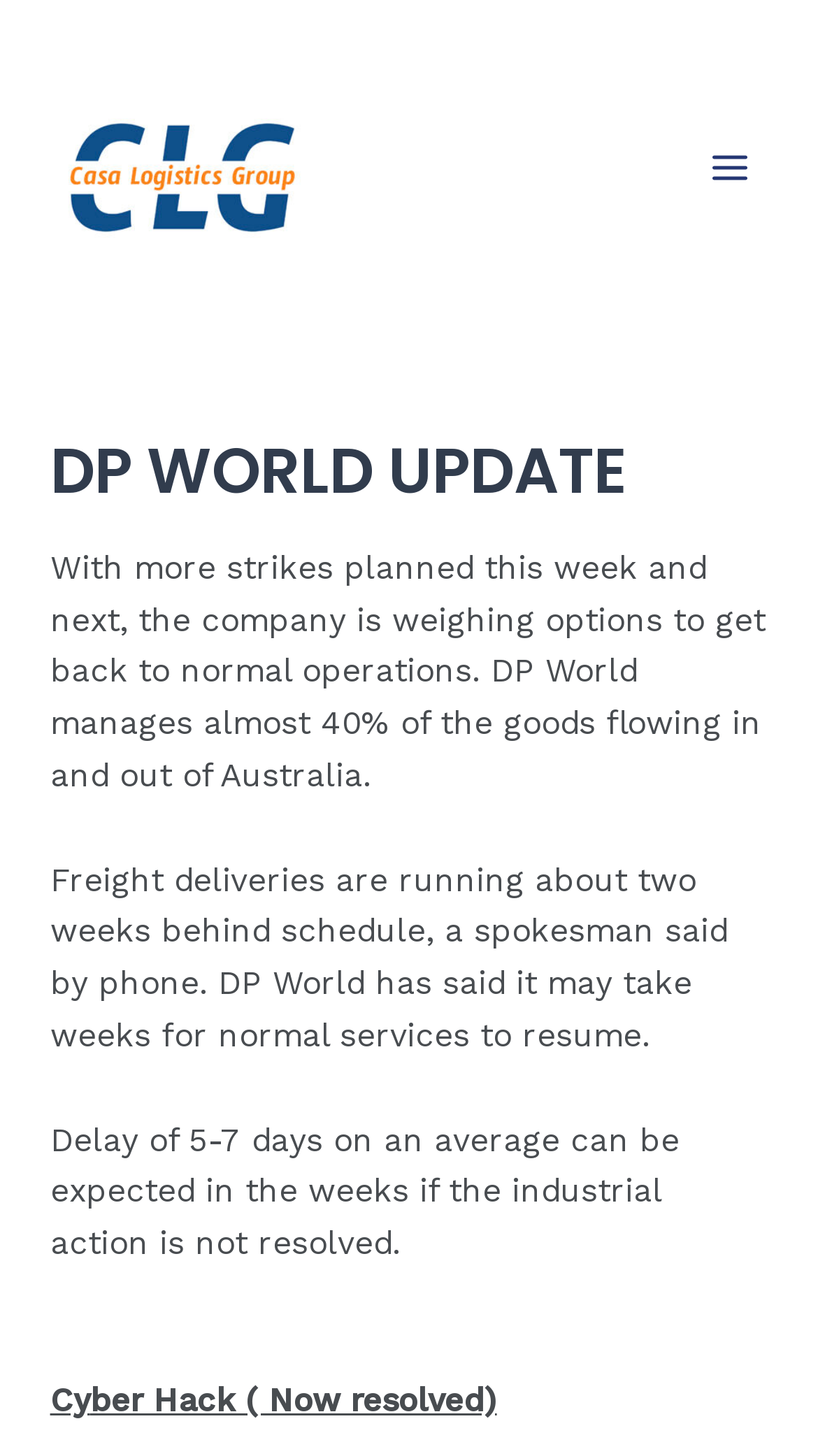What is the expected delay in weeks if the industrial action is not resolved?
Refer to the screenshot and deliver a thorough answer to the question presented.

The webpage states that 'Delay of 5-7 days on an average can be expected in the weeks if the industrial action is not resolved.' which indicates that if the industrial action is not resolved, an average delay of 5-7 days can be expected.